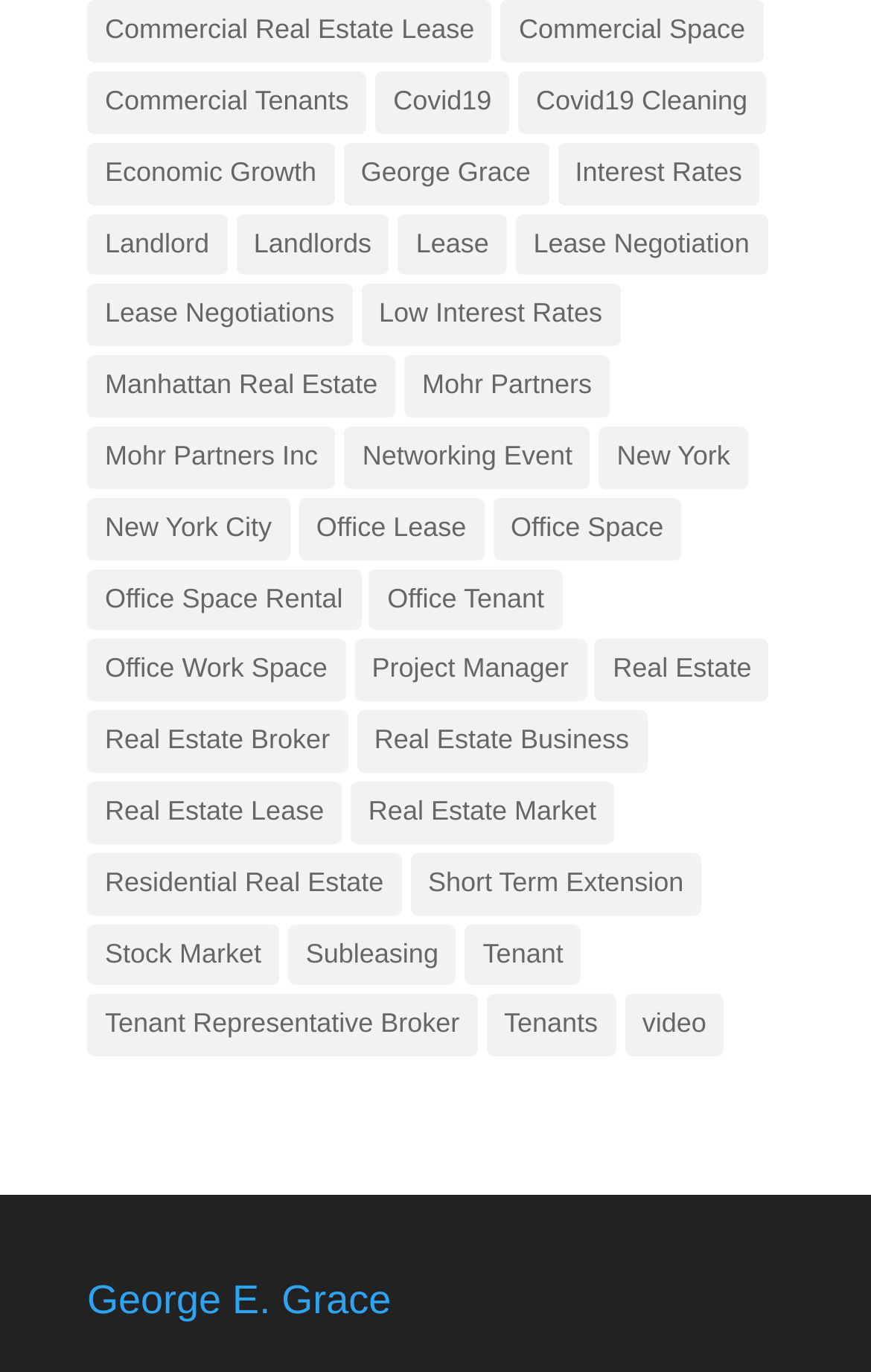Using the description "parent_node: Bosch Building Technologies", predict the bounding box of the relevant HTML element.

None